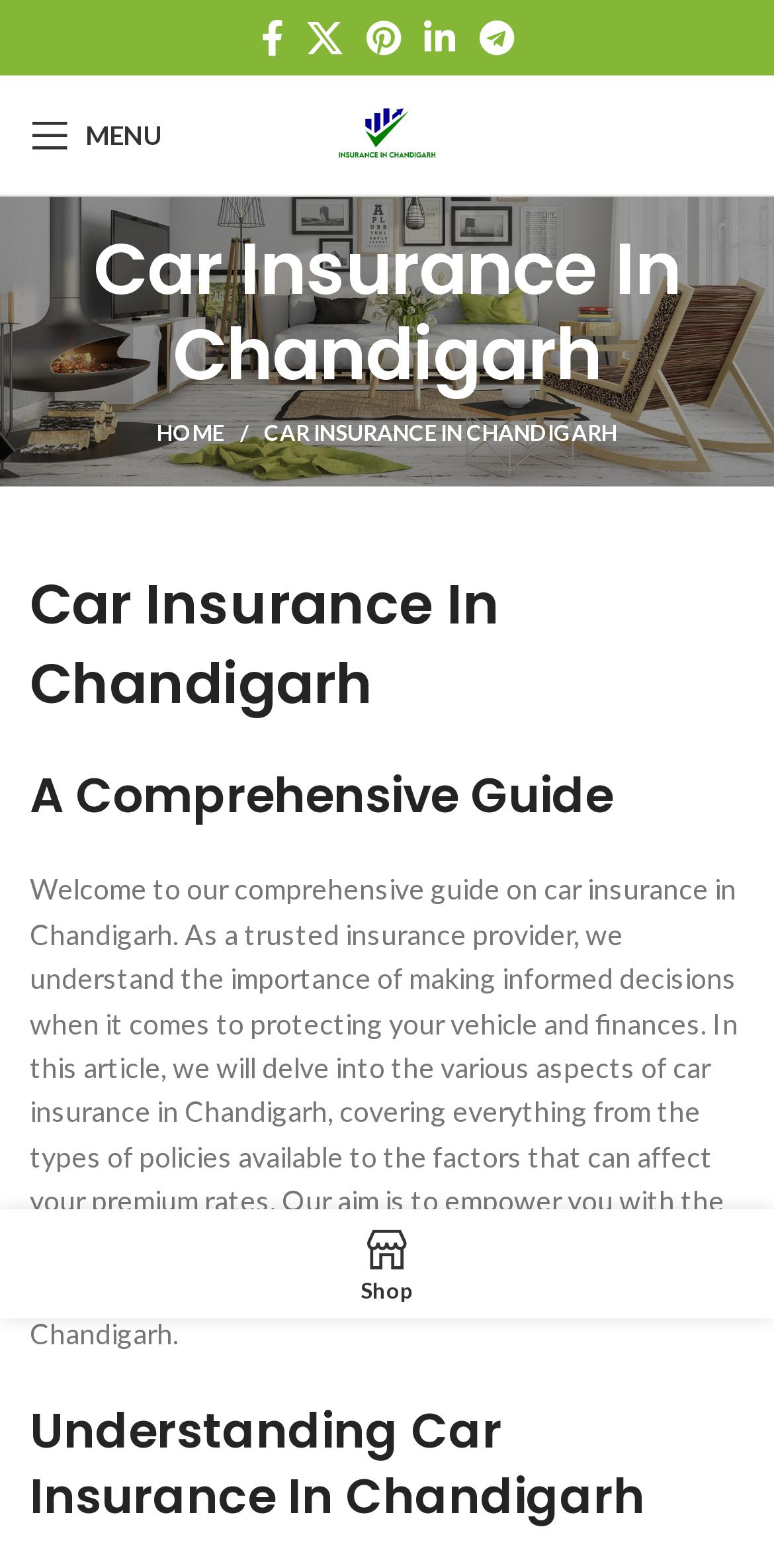What is the main heading of this webpage? Please extract and provide it.

Car Insurance In Chandigarh